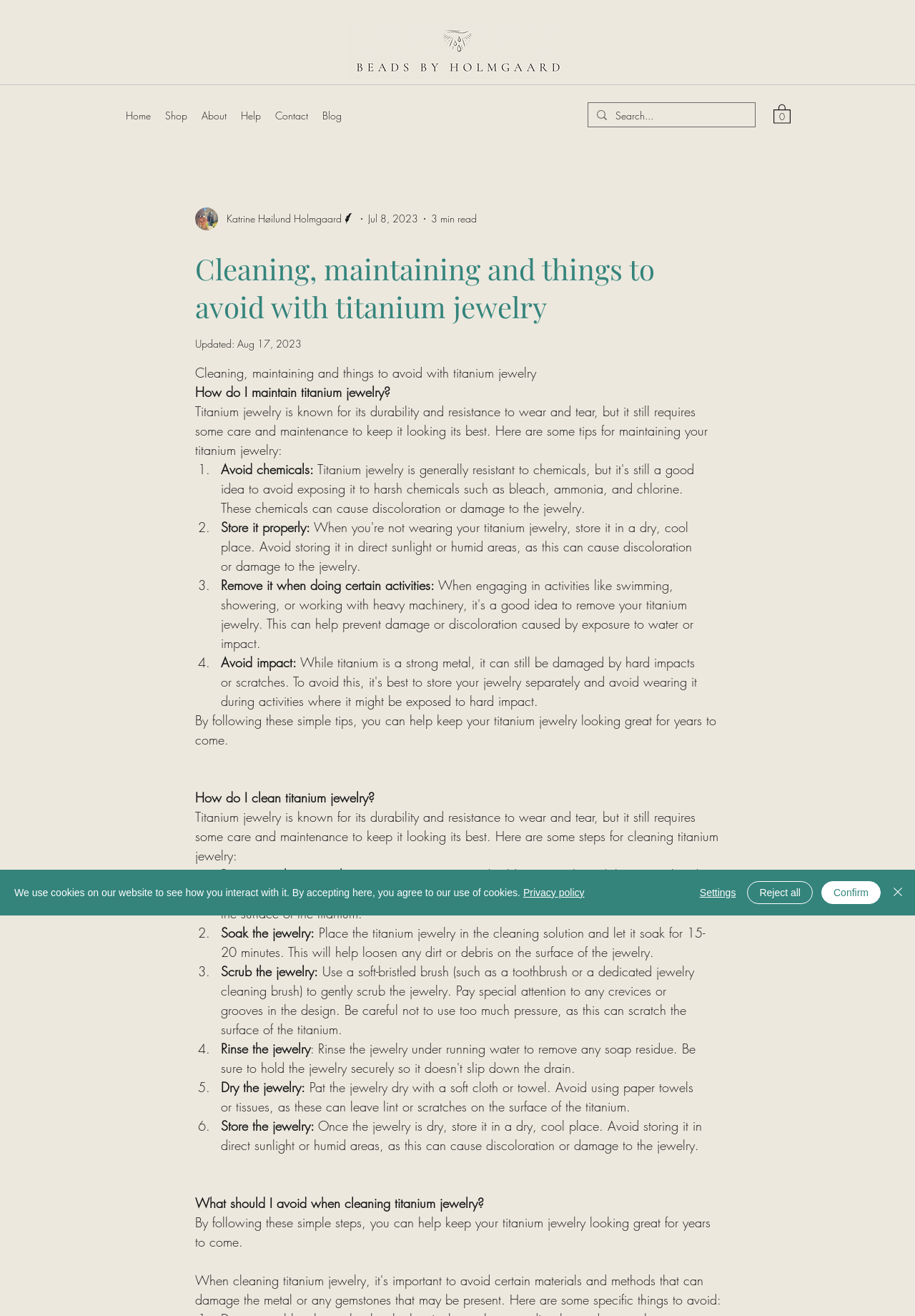What is the purpose of soaking the titanium jewelry?
Analyze the image and deliver a detailed answer to the question.

The purpose of soaking the titanium jewelry is to loosen any dirt or debris on the surface of the jewelry, making it easier to clean.